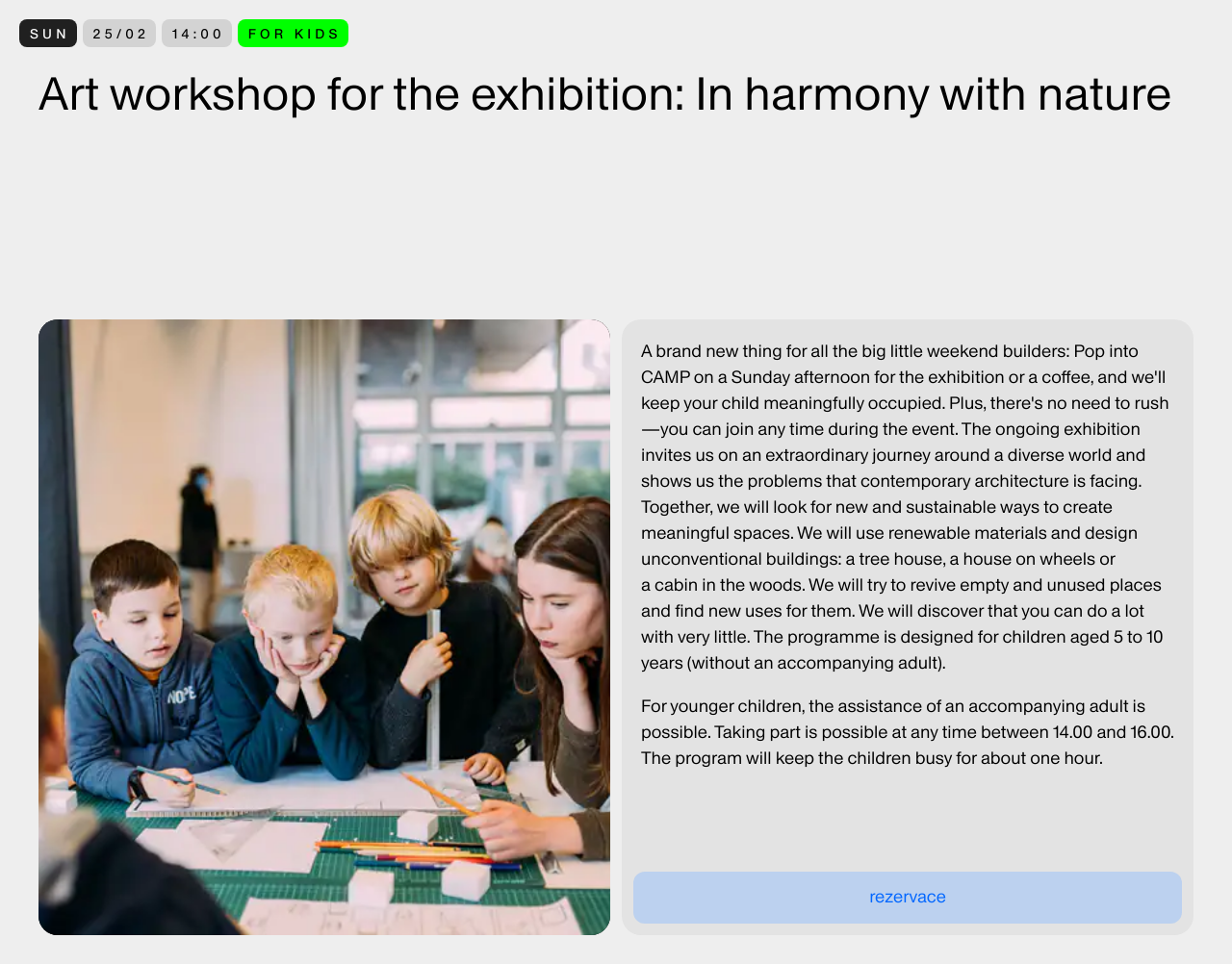Identify the bounding box coordinates for the UI element described as follows: "Privacy Policy". Ensure the coordinates are four float numbers between 0 and 1, formatted as [left, top, right, bottom].

None